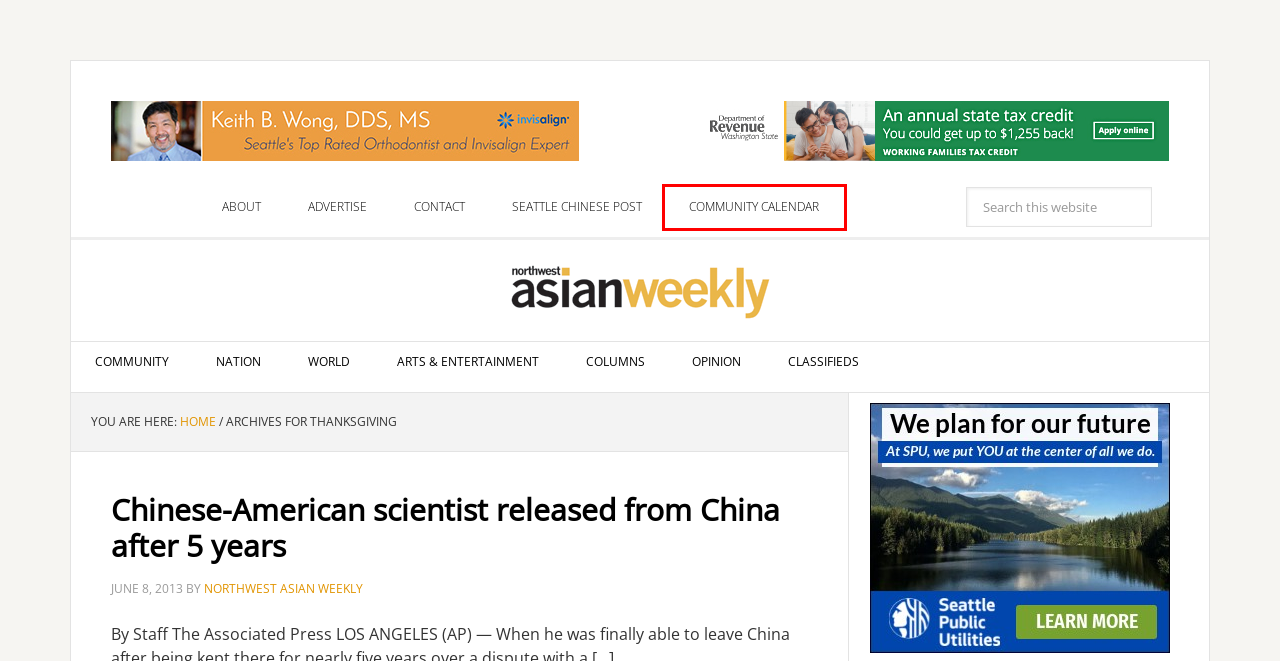Given a screenshot of a webpage with a red bounding box, please pick the webpage description that best fits the new webpage after clicking the element inside the bounding box. Here are the candidates:
A. National News
B. Community News
C. Classifieds
D. Contact
E. Chinese-American scientist released from China after 5 years
F. Advertise
G. Home | Washington State Working Families Tax Credit
H. Events from June 15 – November 9

H